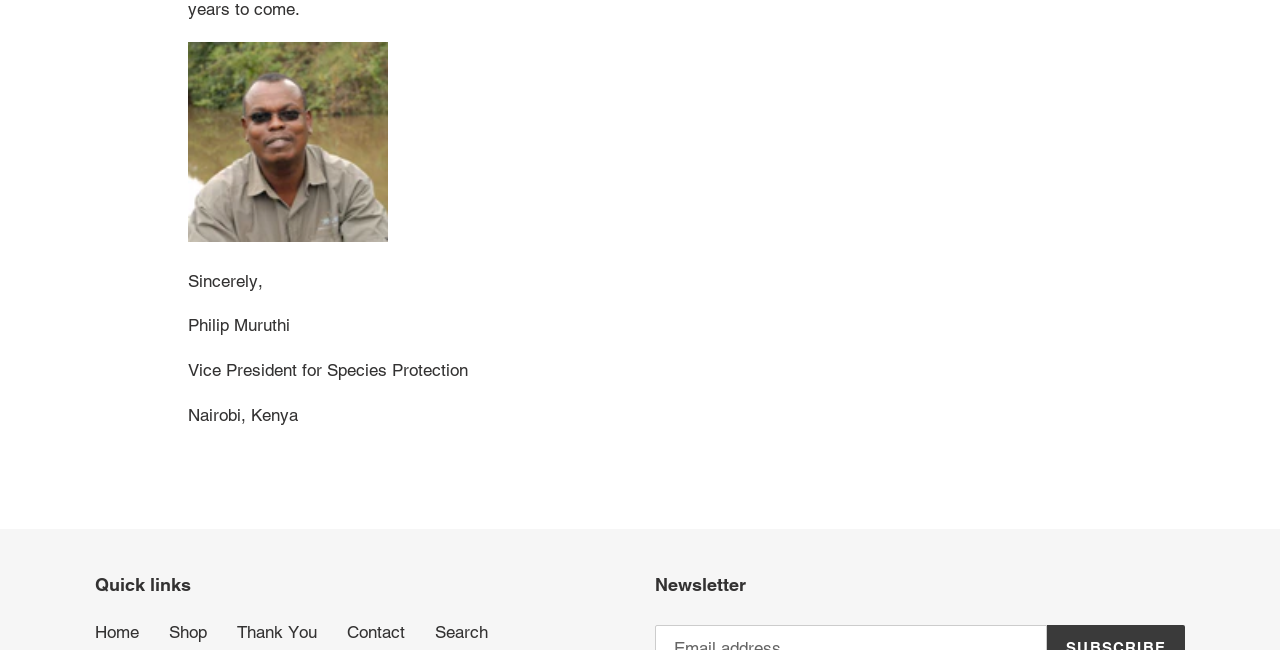Given the description "Thank You", provide the bounding box coordinates of the corresponding UI element.

[0.185, 0.957, 0.248, 0.988]